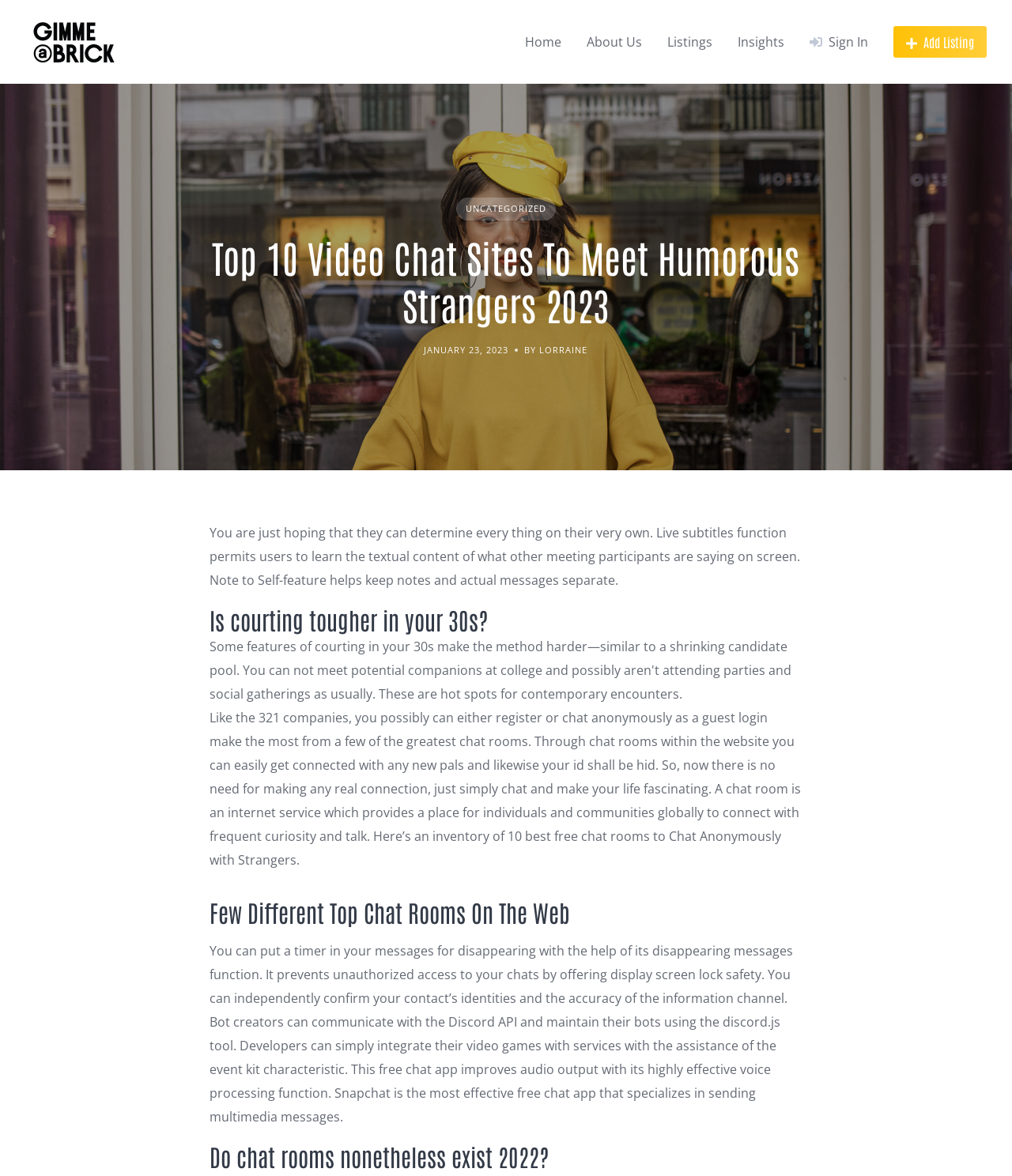From the image, can you give a detailed response to the question below:
How many video chat sites are listed in the article?

The article lists the top 10 video chat sites to meet humorous strangers, and it provides a brief description of each site.